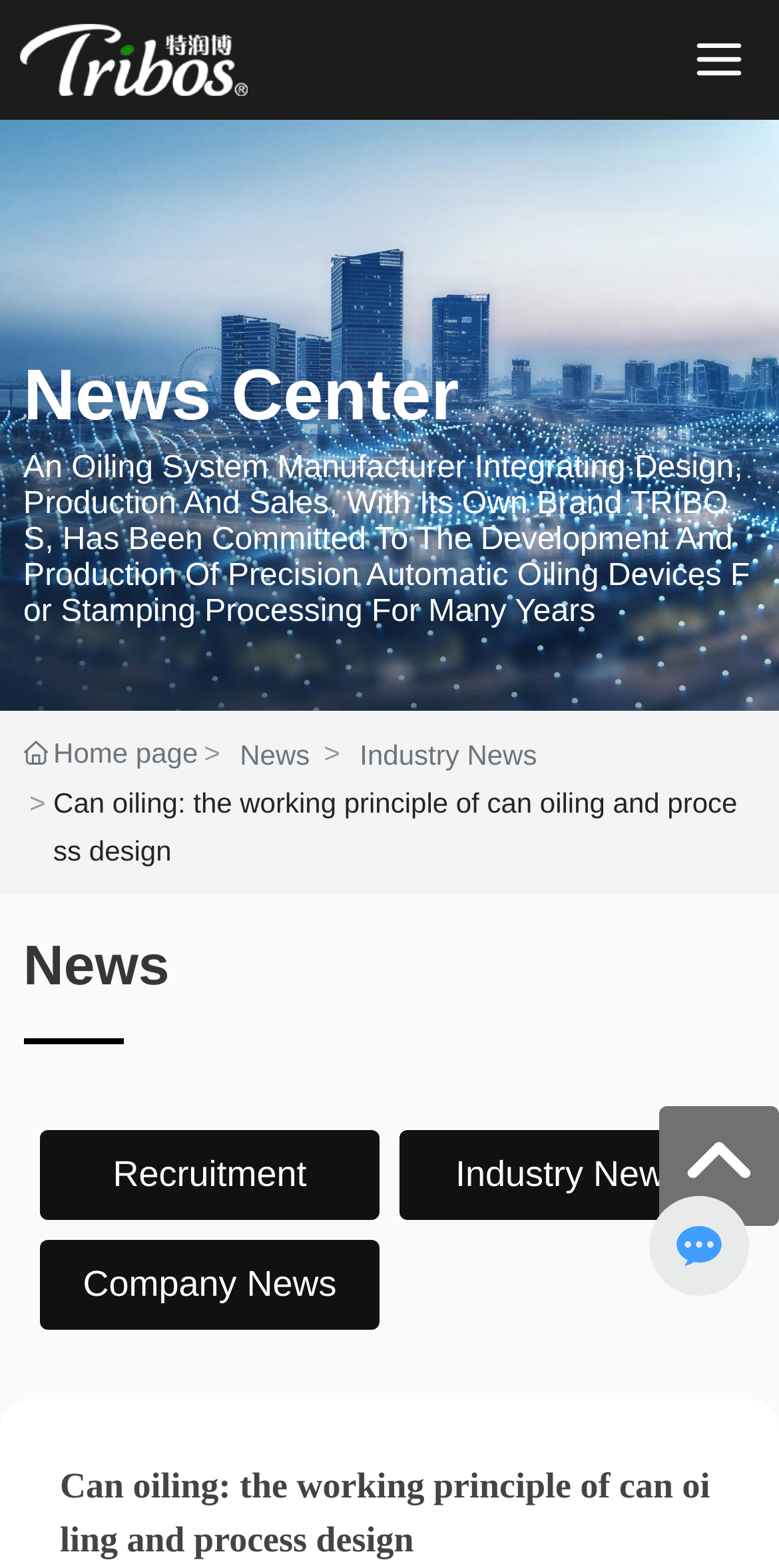Predict the bounding box of the UI element based on this description: "Recruitment".

[0.051, 0.721, 0.487, 0.778]